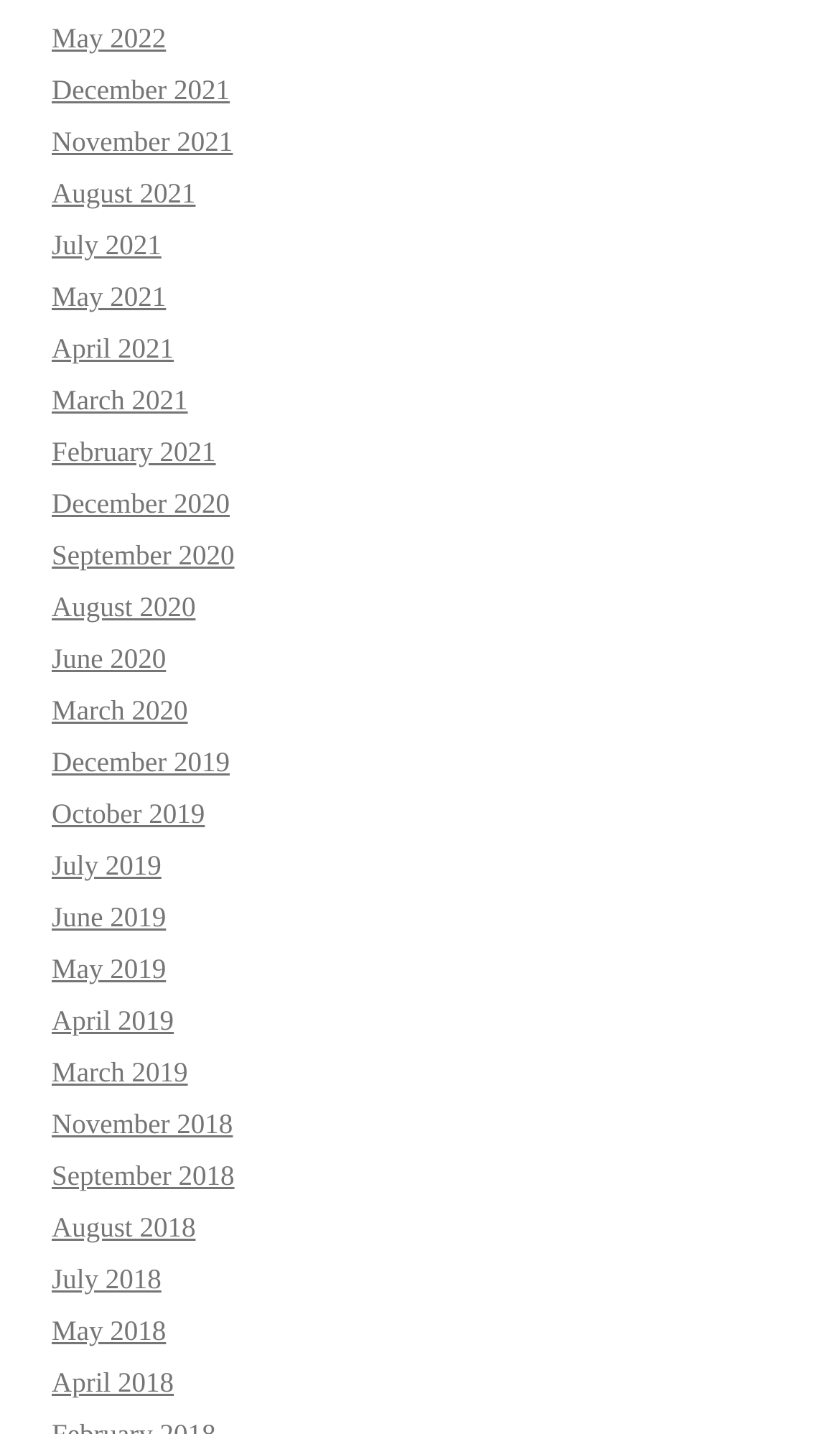Find the bounding box coordinates for the HTML element specified by: "October 2019".

[0.062, 0.555, 0.244, 0.578]